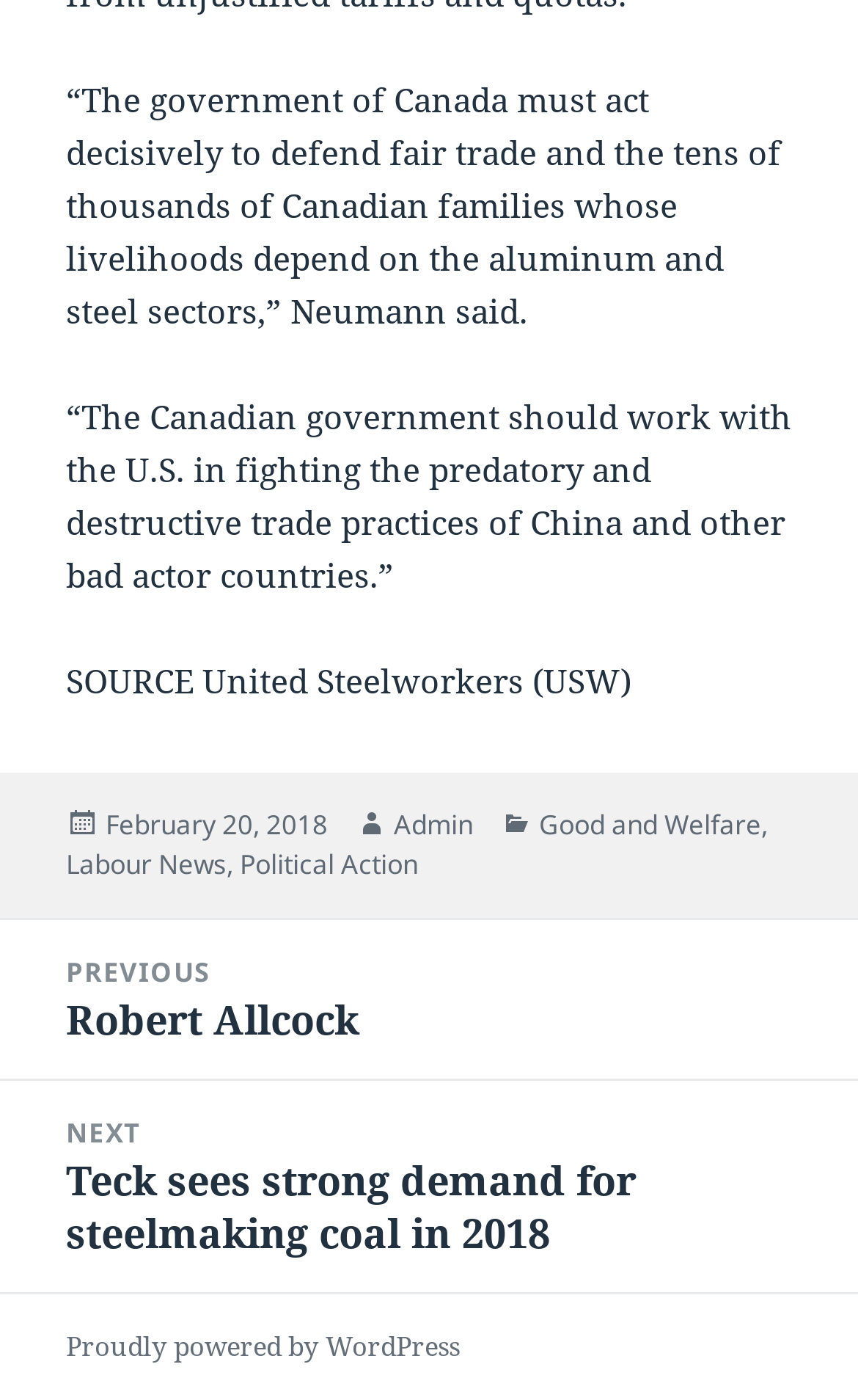Using the description: "Proudly powered by WordPress", identify the bounding box of the corresponding UI element in the screenshot.

[0.077, 0.948, 0.536, 0.976]